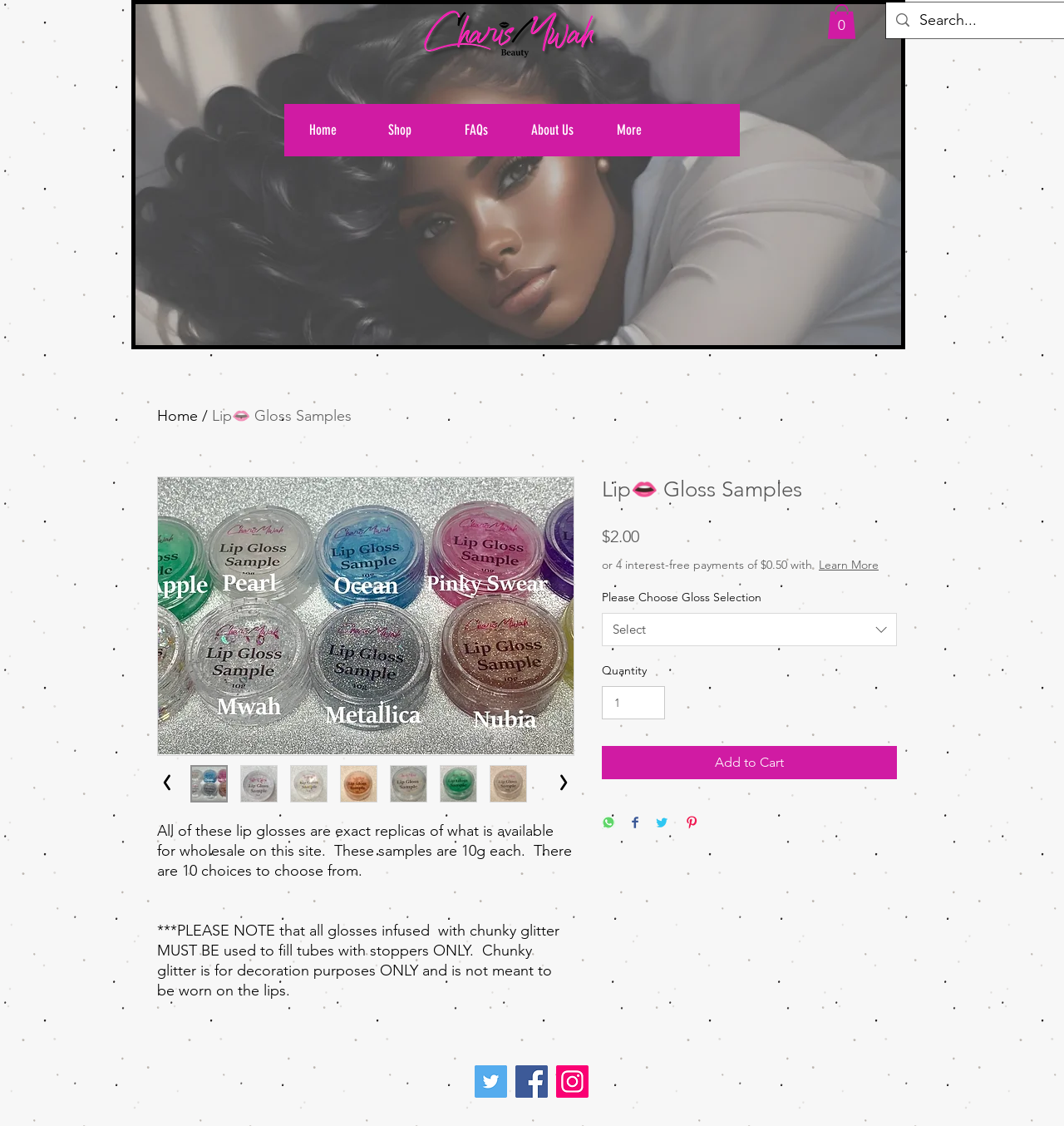Provide the bounding box coordinates of the HTML element this sentence describes: "Shop". The bounding box coordinates consist of four float numbers between 0 and 1, i.e., [left, top, right, bottom].

[0.339, 0.092, 0.411, 0.139]